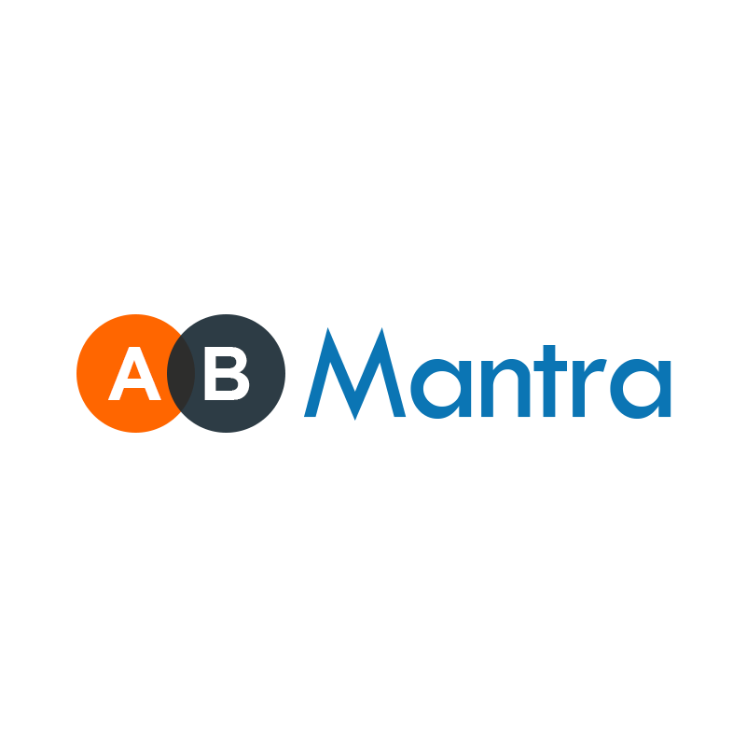What is the color of the font used for the word 'Mantra'?
Please provide a detailed answer to the question.

The caption describes the logo of ABMantra, where the word 'Mantra' is prominently displayed alongside the circles in a clean, modern font, highlighted in a vibrant blue.